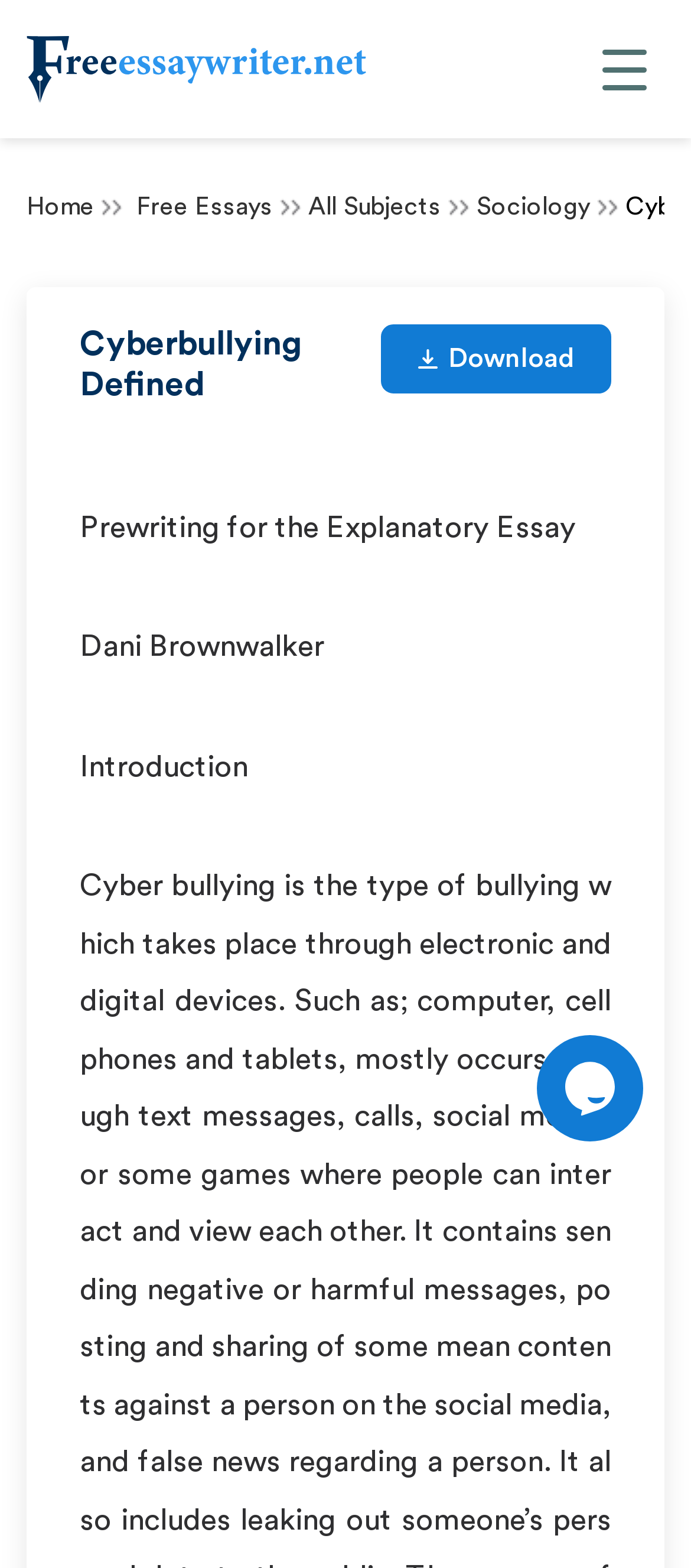Calculate the bounding box coordinates for the UI element based on the following description: "Home". Ensure the coordinates are four float numbers between 0 and 1, i.e., [left, top, right, bottom].

[0.038, 0.124, 0.136, 0.14]